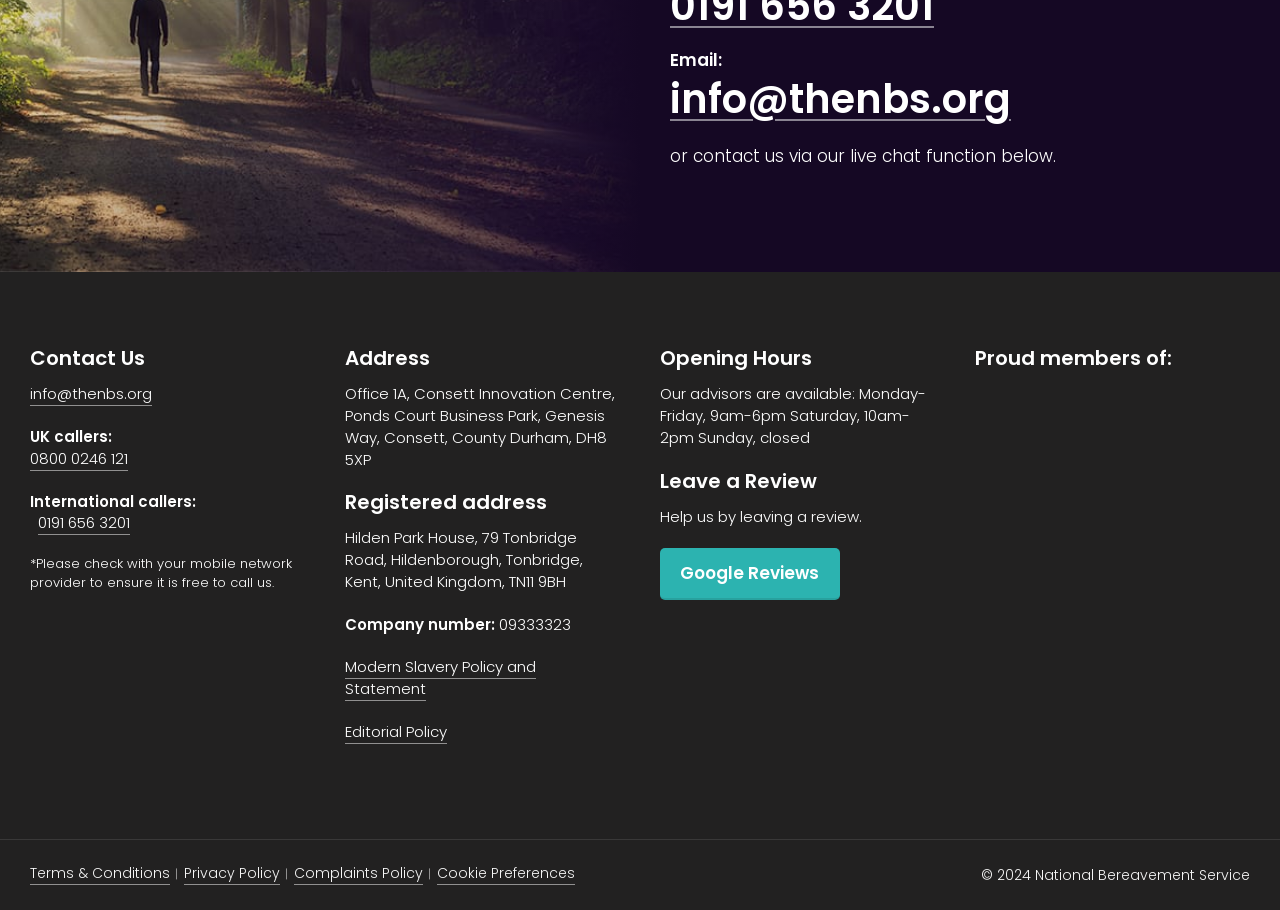What is the company number?
Using the image as a reference, deliver a detailed and thorough answer to the question.

I found the company number by looking at the 'Registered address' section and the static text 'Company number:' followed by the static text '09333323', which is the company number.